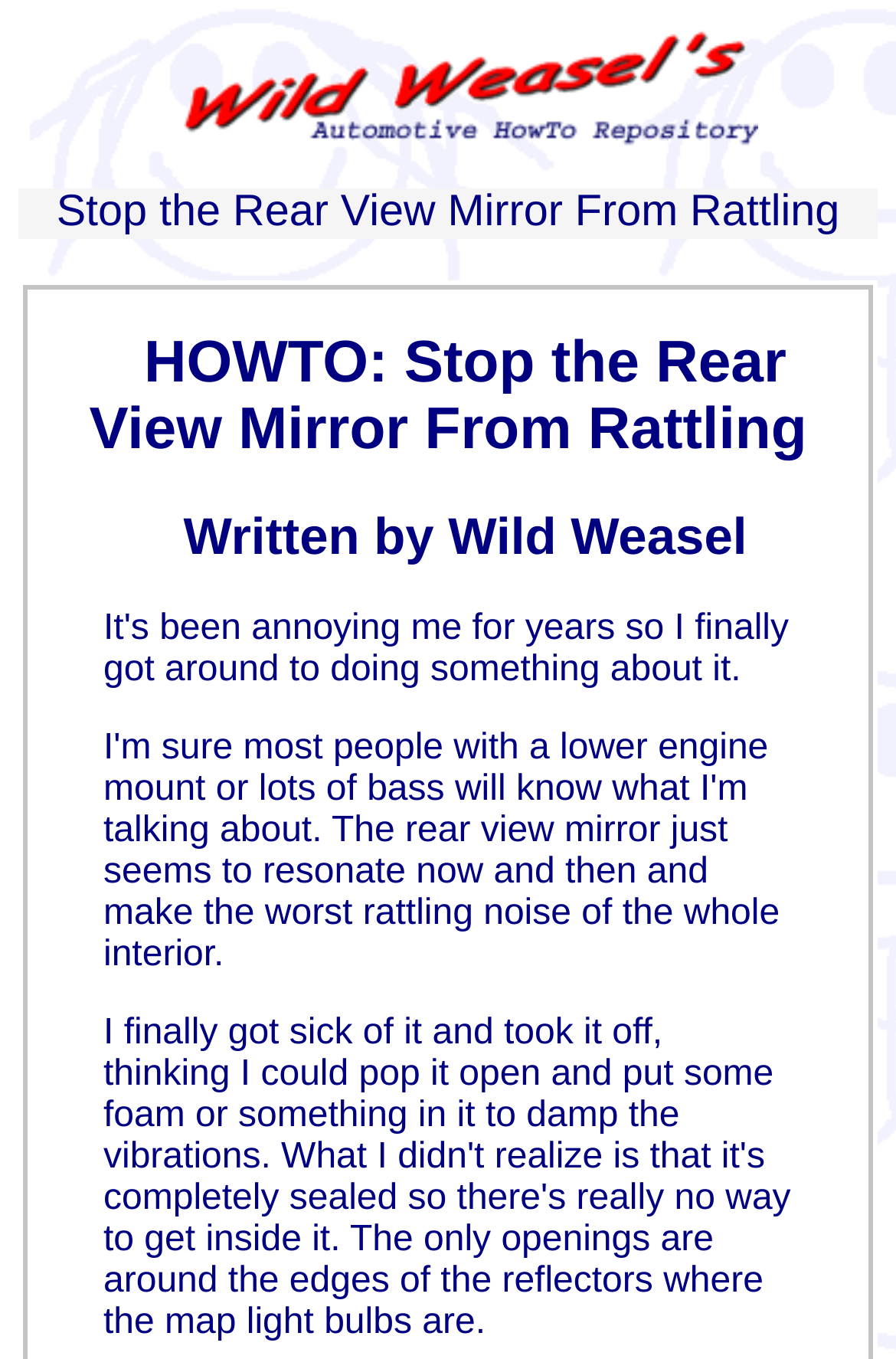Identify the bounding box of the HTML element described as: "alt="Wild Weasel's Automotive HowTo Repository"".

[0.205, 0.086, 0.846, 0.115]